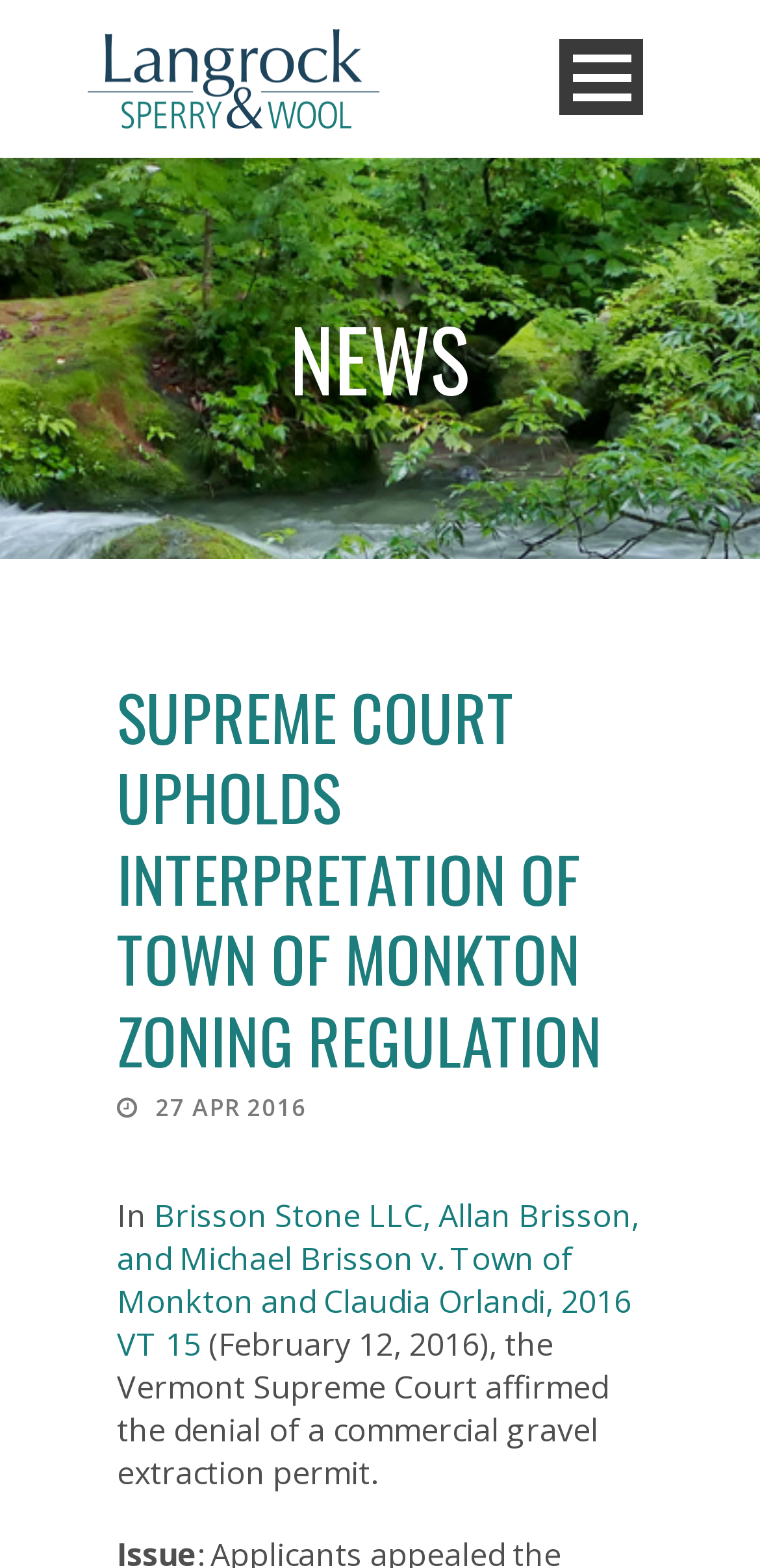What is the date of the court case?
Using the image, give a concise answer in the form of a single word or short phrase.

February 12, 2016